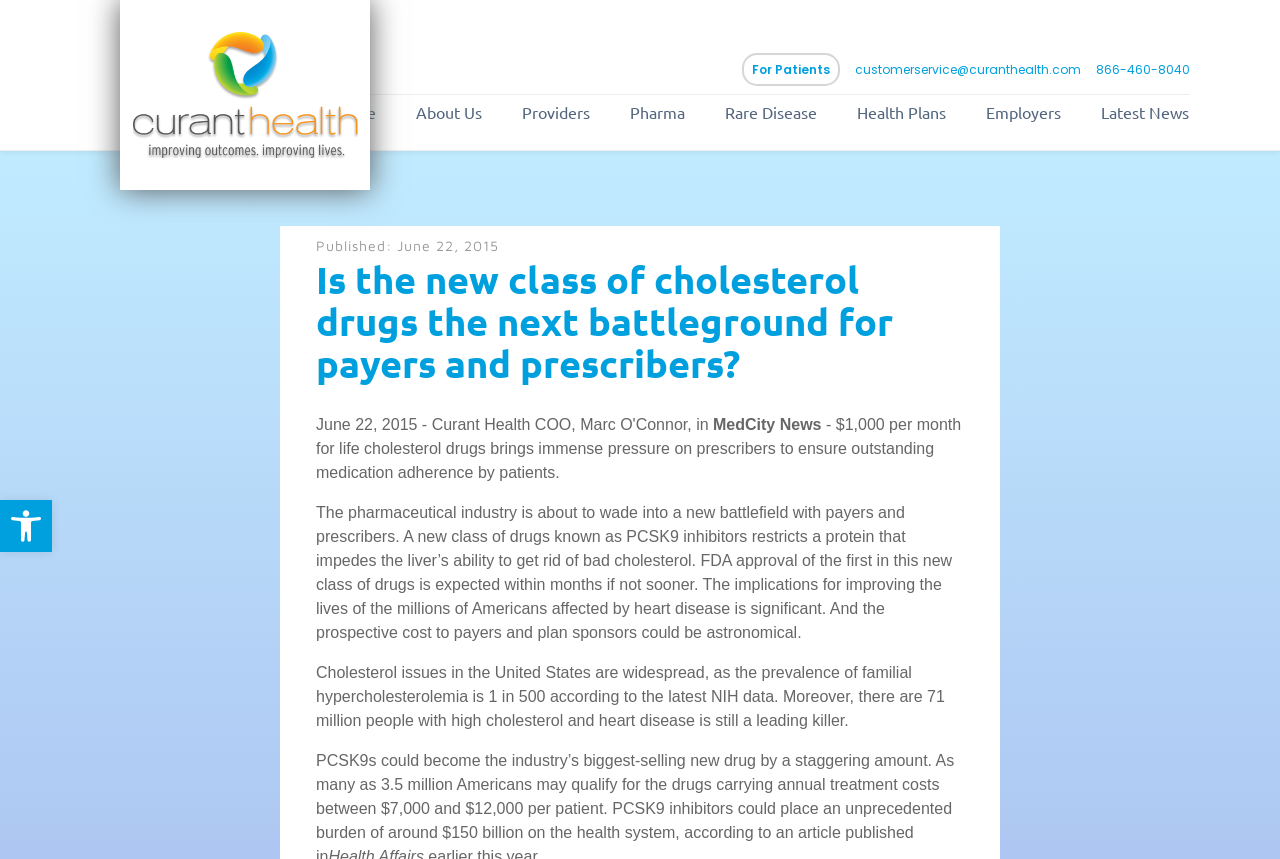Find the bounding box coordinates of the element I should click to carry out the following instruction: "Learn about pharma".

[0.461, 0.11, 0.535, 0.146]